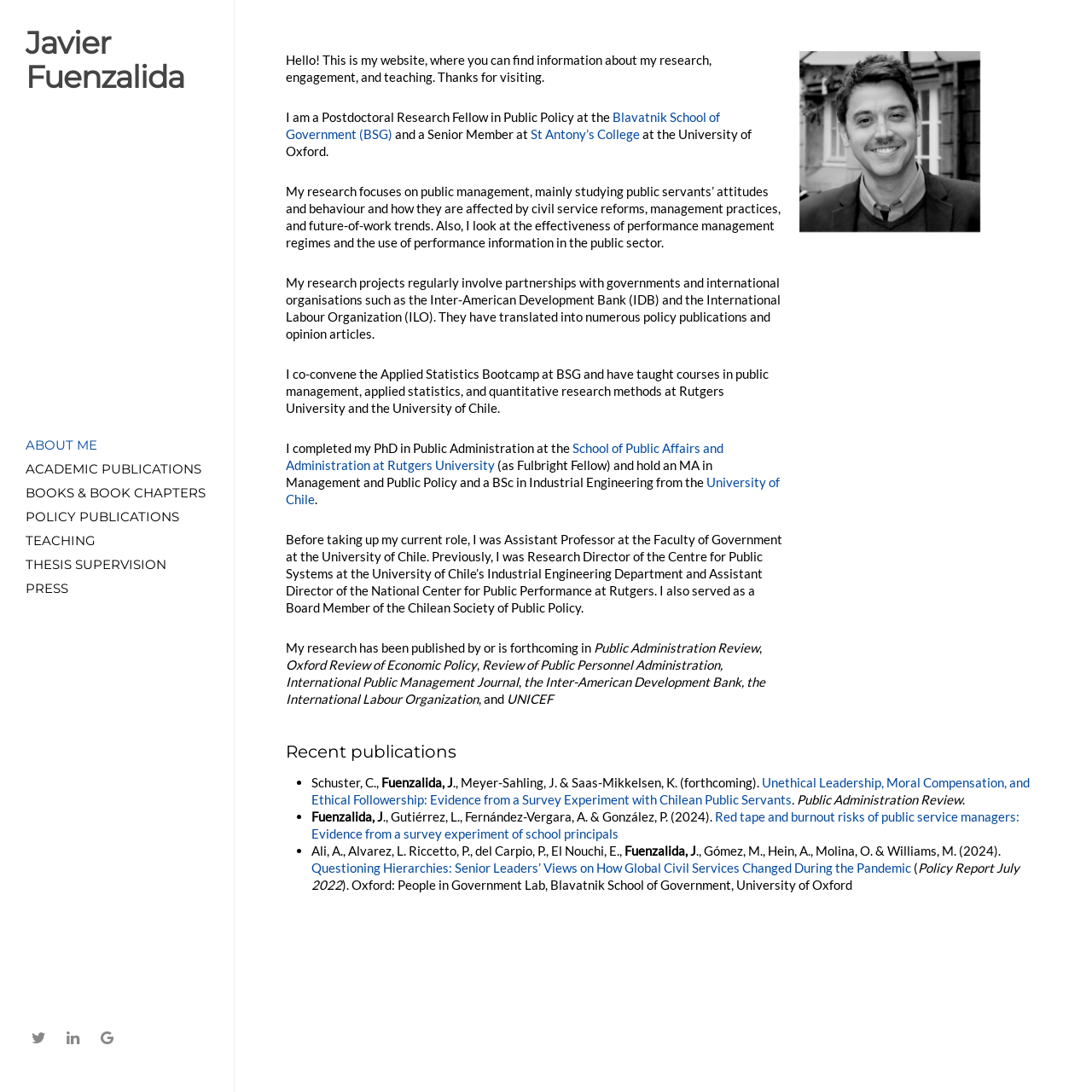Pinpoint the bounding box coordinates of the clickable element needed to complete the instruction: "Click on ABOUT ME". The coordinates should be provided as four float numbers between 0 and 1: [left, top, right, bottom].

[0.023, 0.396, 0.089, 0.418]